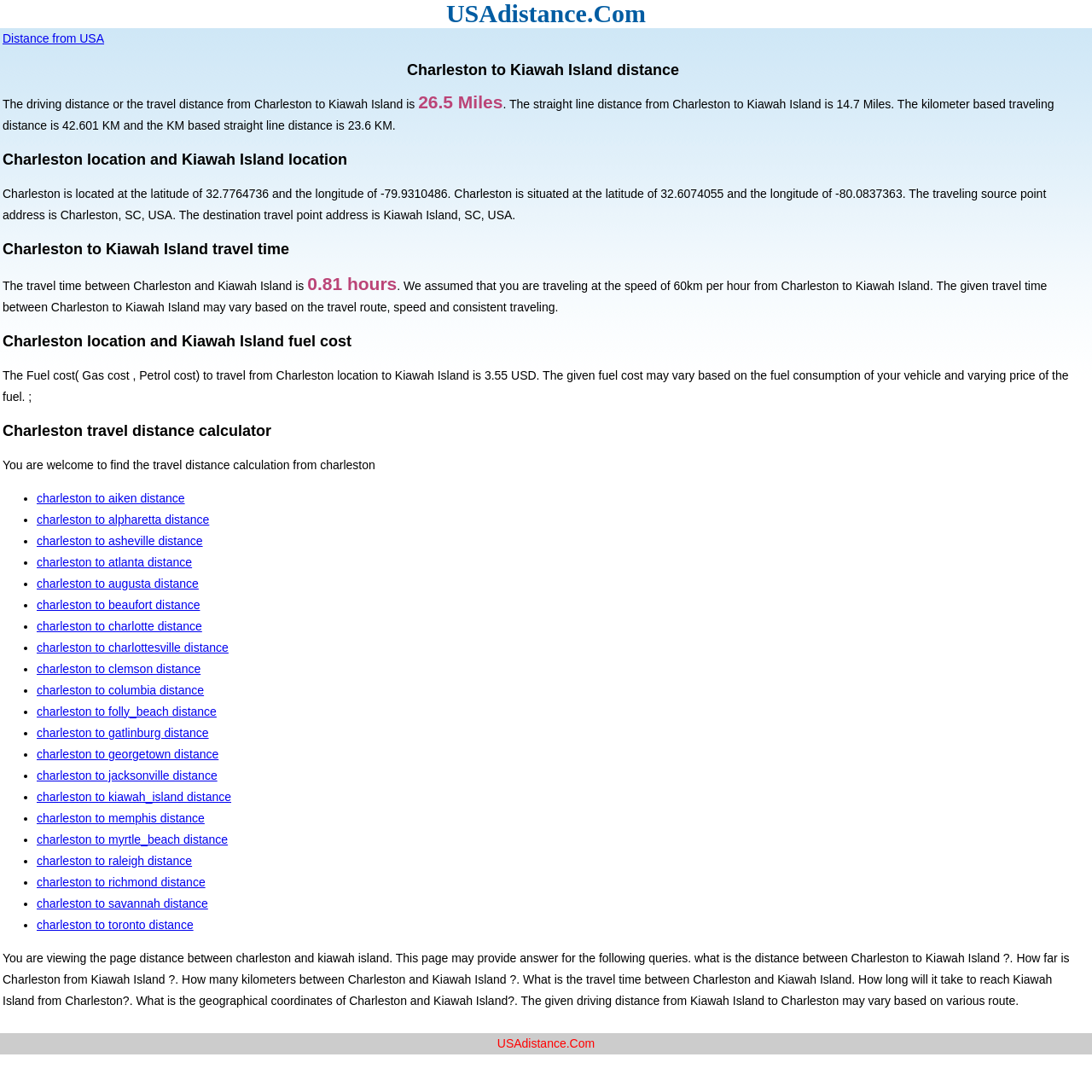Please identify the webpage's heading and generate its text content.

Charleston to Kiawah Island distance